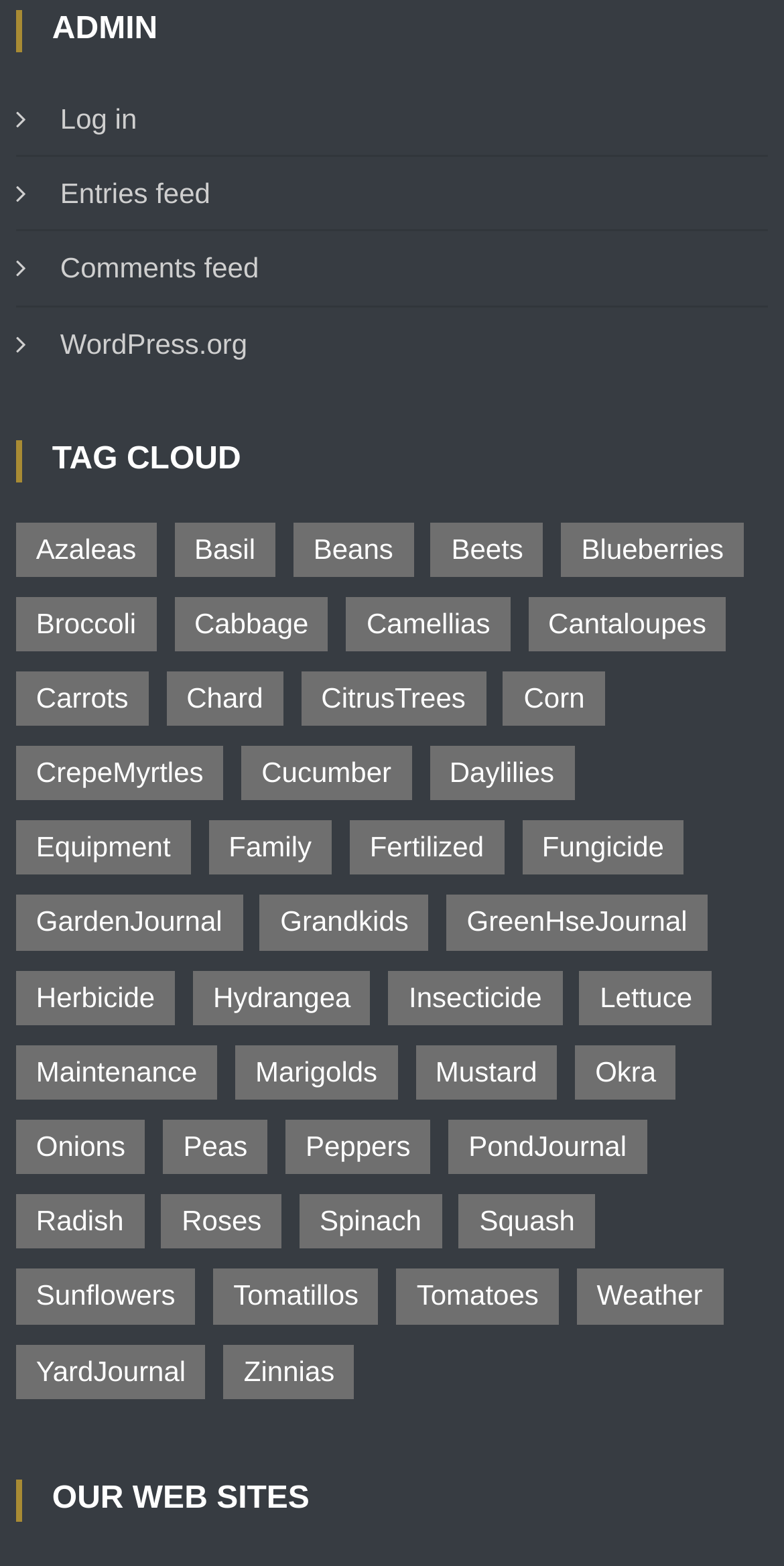Can you find the bounding box coordinates for the element that needs to be clicked to execute this instruction: "Log in to the website"? The coordinates should be given as four float numbers between 0 and 1, i.e., [left, top, right, bottom].

[0.02, 0.059, 0.175, 0.092]